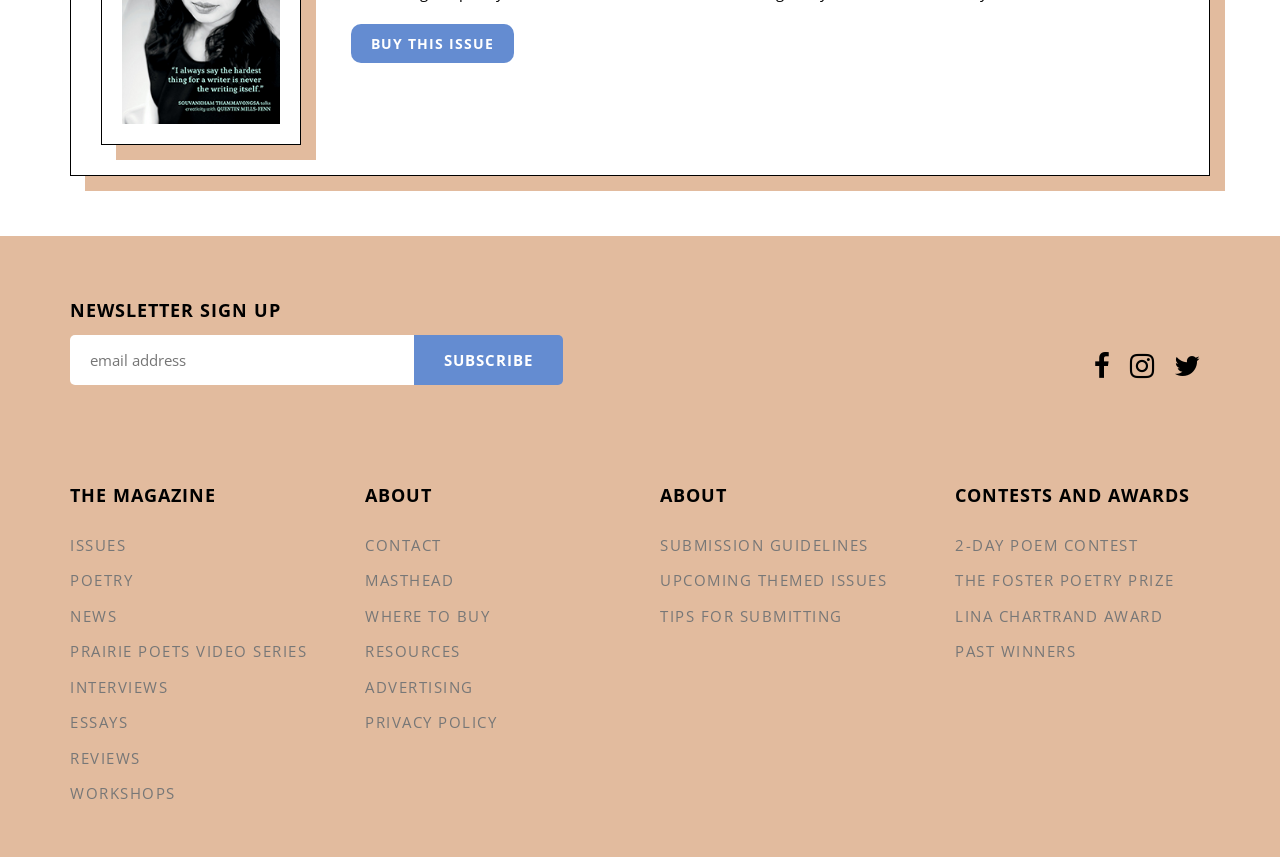Please locate the bounding box coordinates of the element's region that needs to be clicked to follow the instruction: "Subscribe to the newsletter". The bounding box coordinates should be provided as four float numbers between 0 and 1, i.e., [left, top, right, bottom].

[0.055, 0.391, 0.323, 0.45]